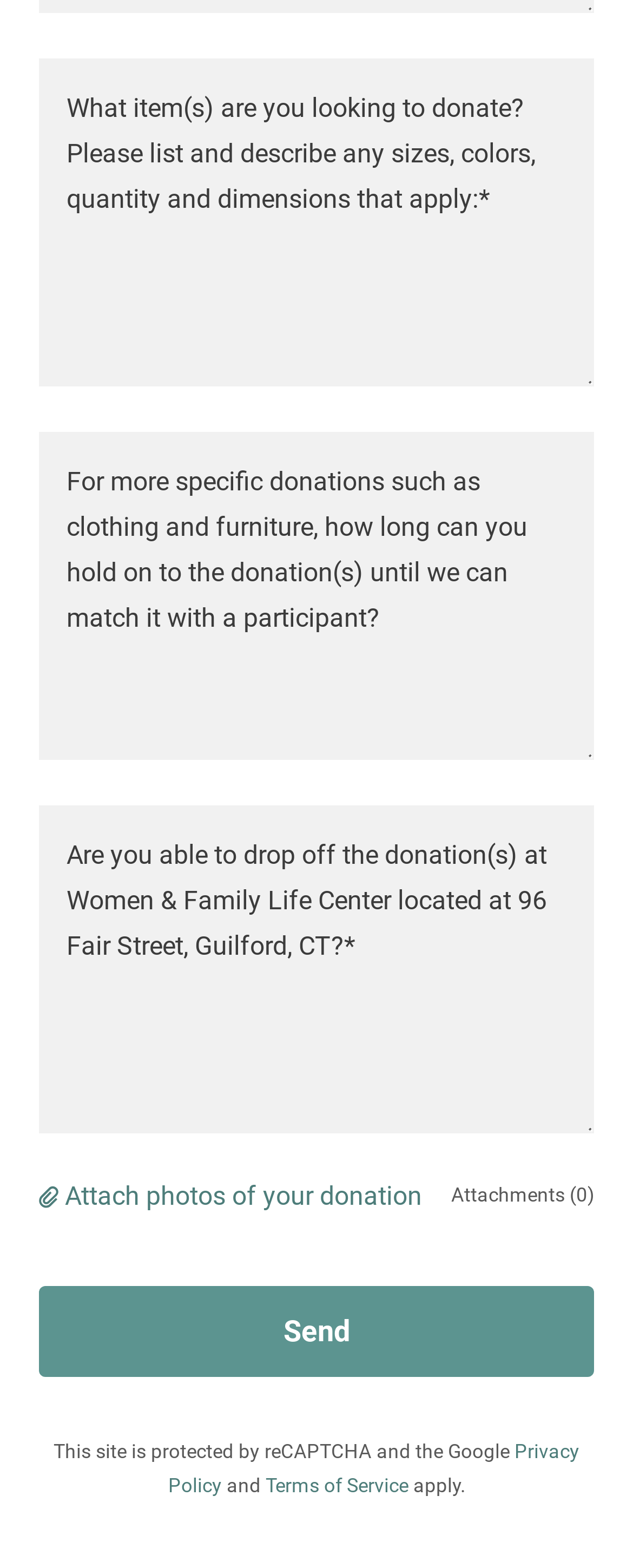Please predict the bounding box coordinates of the element's region where a click is necessary to complete the following instruction: "Enter items to donate". The coordinates should be represented by four float numbers between 0 and 1, i.e., [left, top, right, bottom].

[0.062, 0.037, 0.938, 0.247]